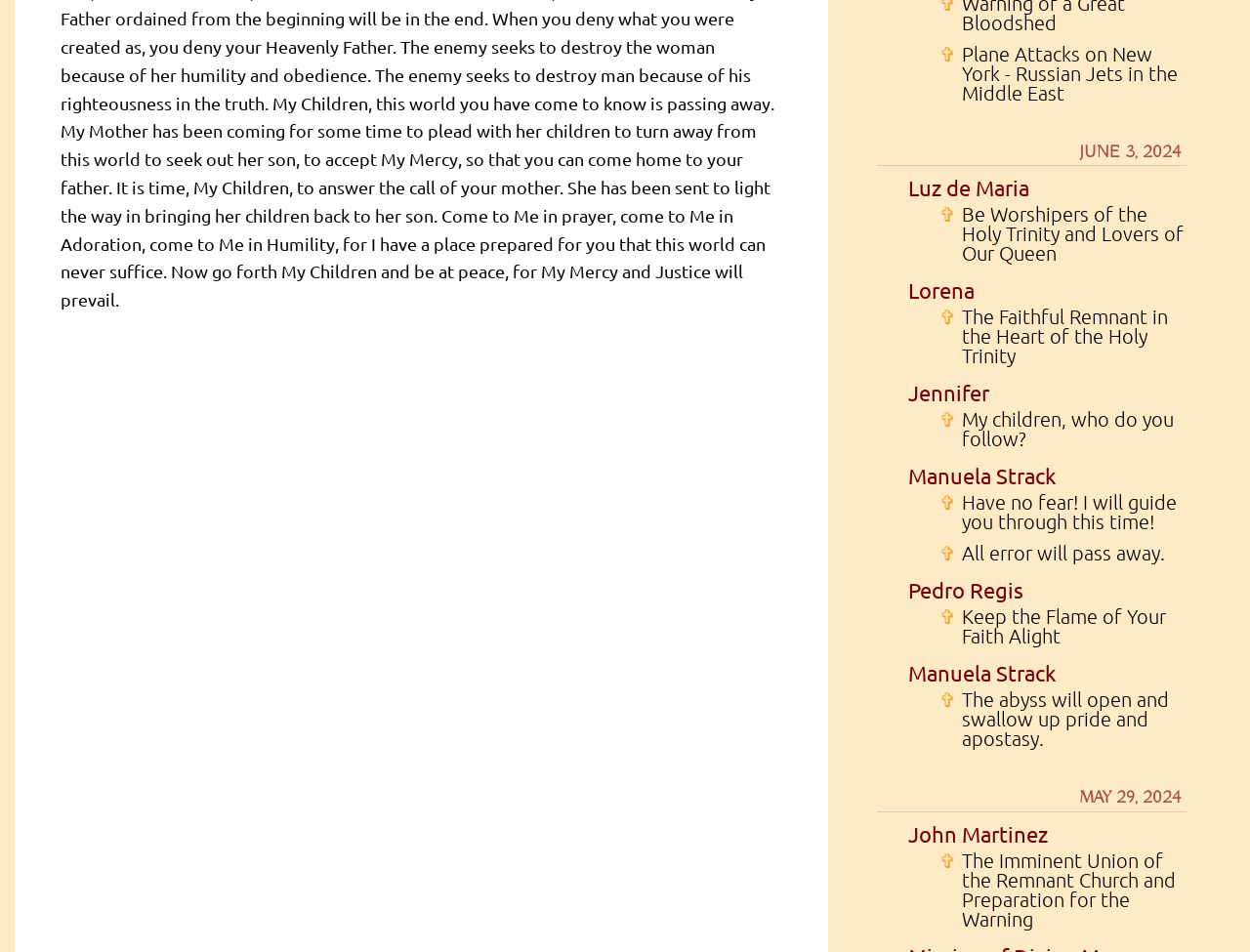Determine the bounding box for the UI element described here: "Pedro Regis".

[0.727, 0.606, 0.819, 0.633]